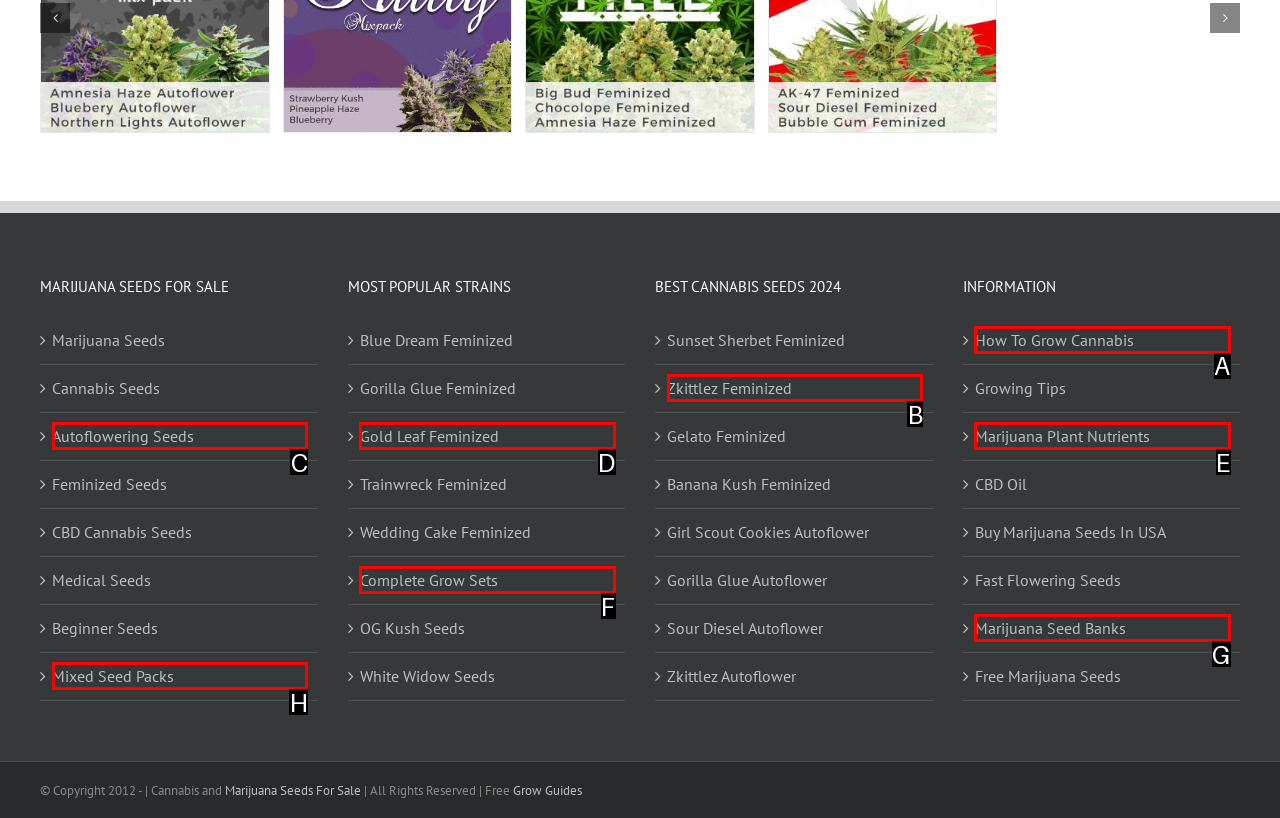Indicate which lettered UI element to click to fulfill the following task: Learn How To Grow Cannabis
Provide the letter of the correct option.

A